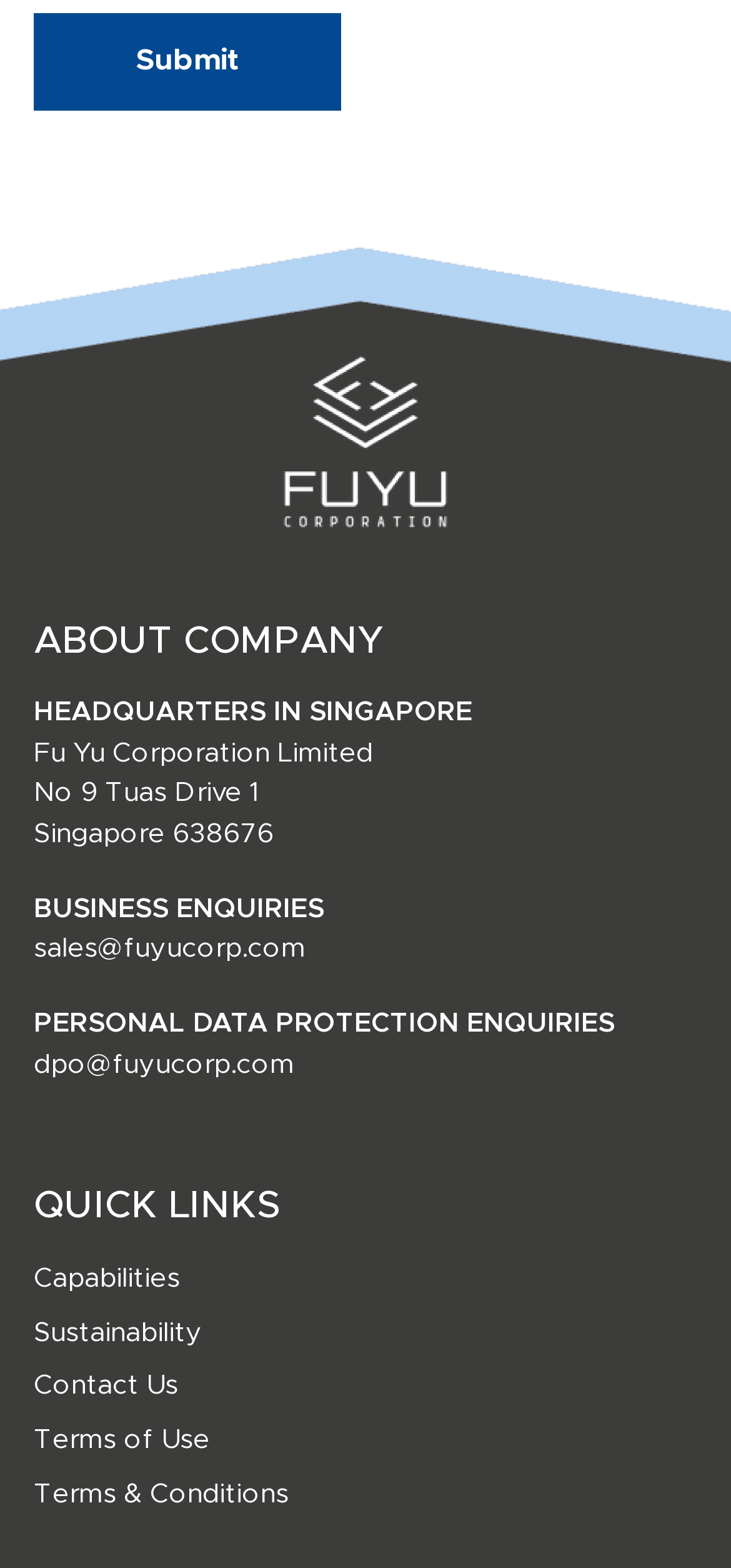What is the company's name?
Please provide a detailed and comprehensive answer to the question.

The answer can be found in the 'HEADQUARTERS IN SINGAPORE' section, where the company name 'Fu Yu Corporation Limited' is provided as a link.